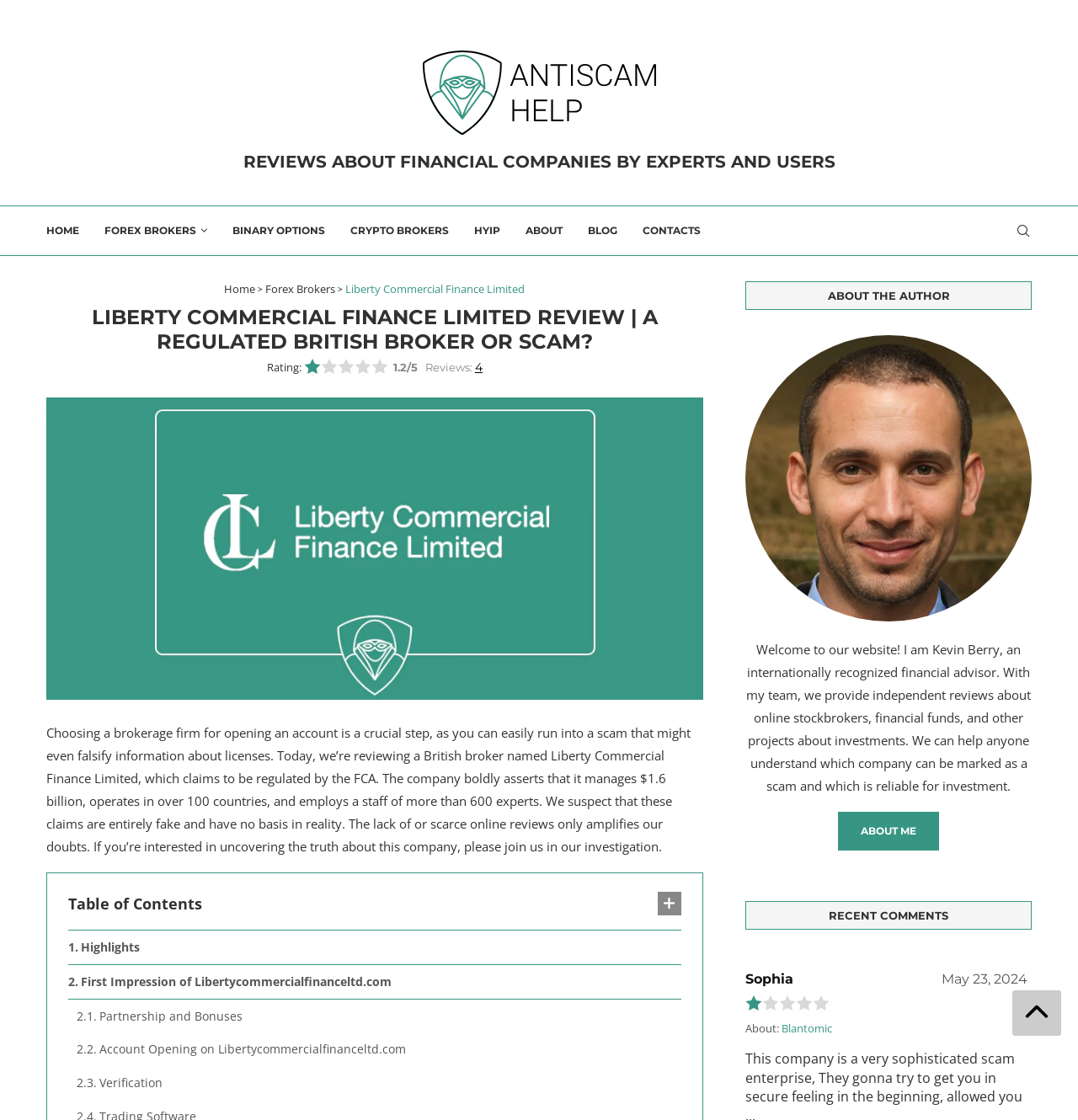Please identify the bounding box coordinates of the area that needs to be clicked to fulfill the following instruction: "Read the 'Table of Contents'."

[0.063, 0.797, 0.188, 0.815]